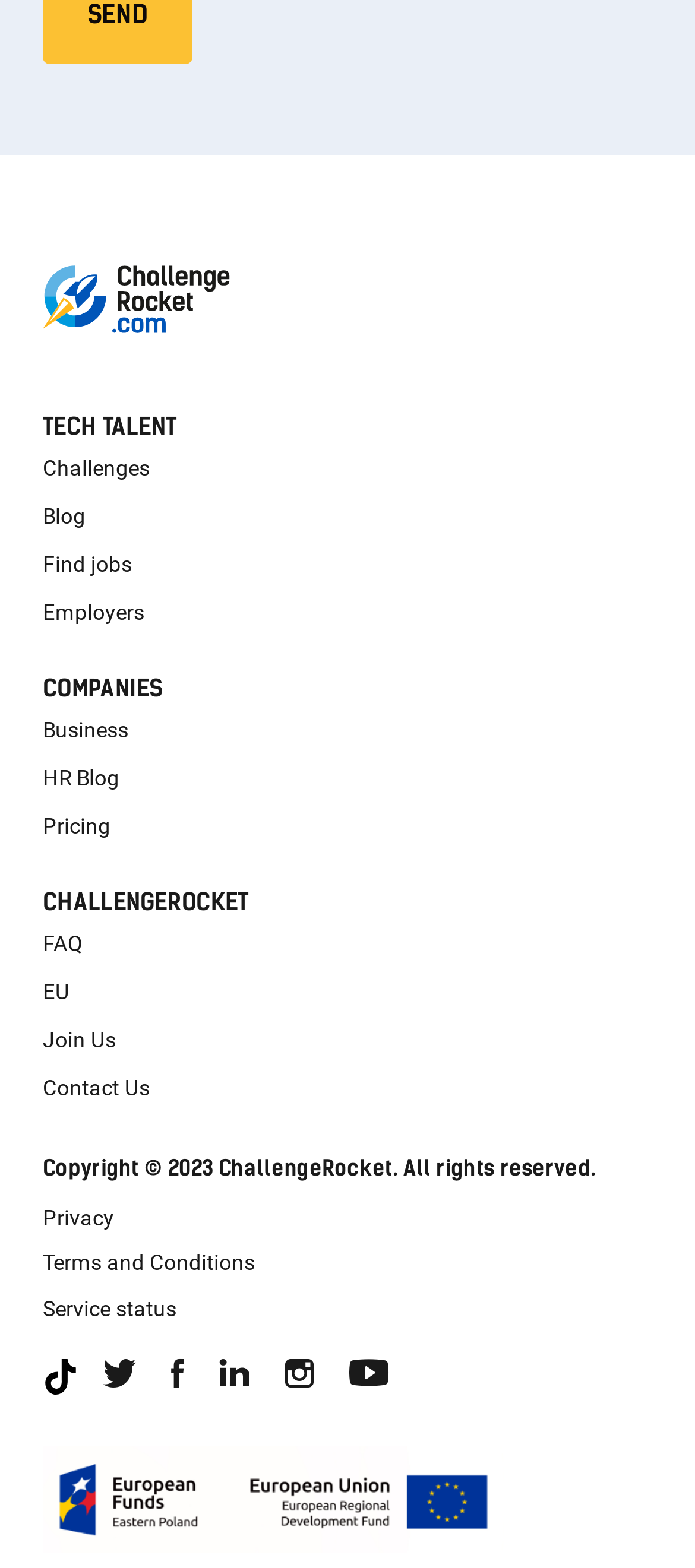Indicate the bounding box coordinates of the clickable region to achieve the following instruction: "Click on Challenges."

[0.062, 0.29, 0.887, 0.308]